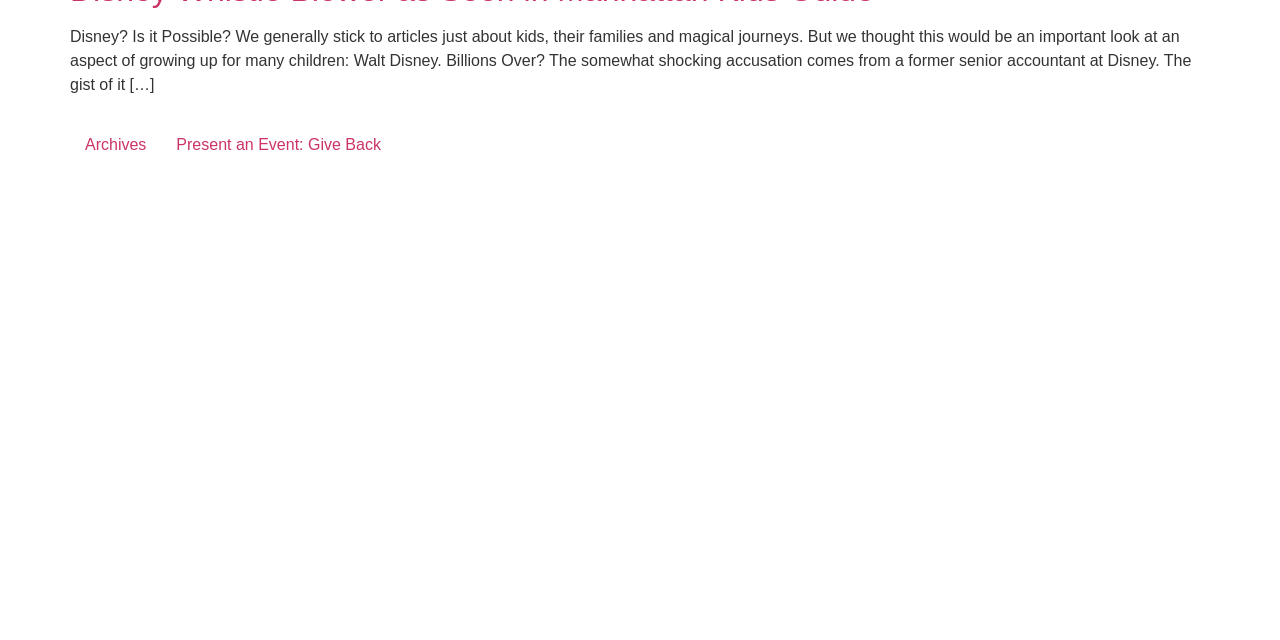Provide the bounding box coordinates of the HTML element this sentence describes: "Archives". The bounding box coordinates consist of four float numbers between 0 and 1, i.e., [left, top, right, bottom].

[0.055, 0.2, 0.126, 0.253]